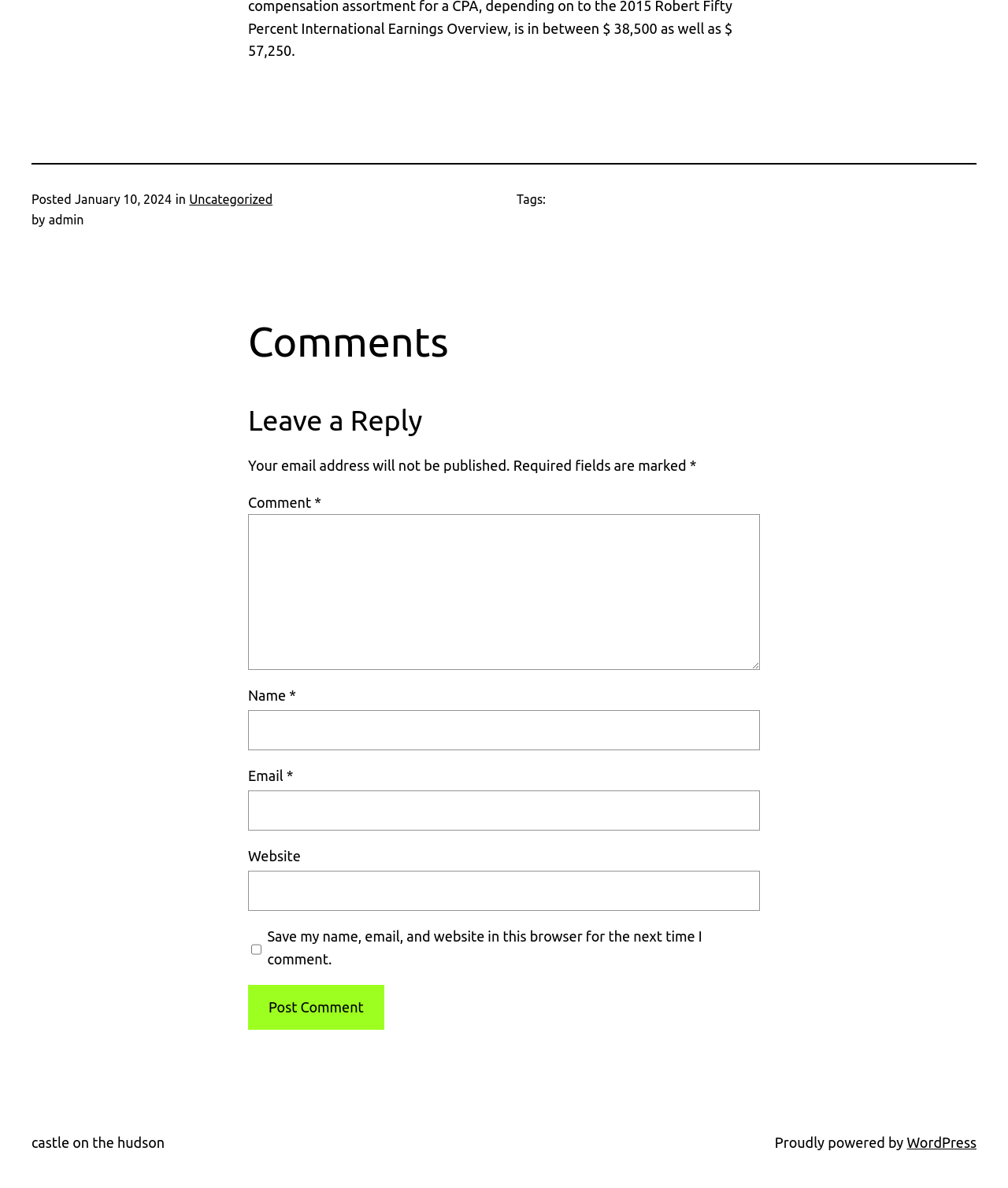Provide the bounding box coordinates of the HTML element described by the text: "parent_node: Comment * name="comment"". The coordinates should be in the format [left, top, right, bottom] with values between 0 and 1.

[0.246, 0.432, 0.754, 0.564]